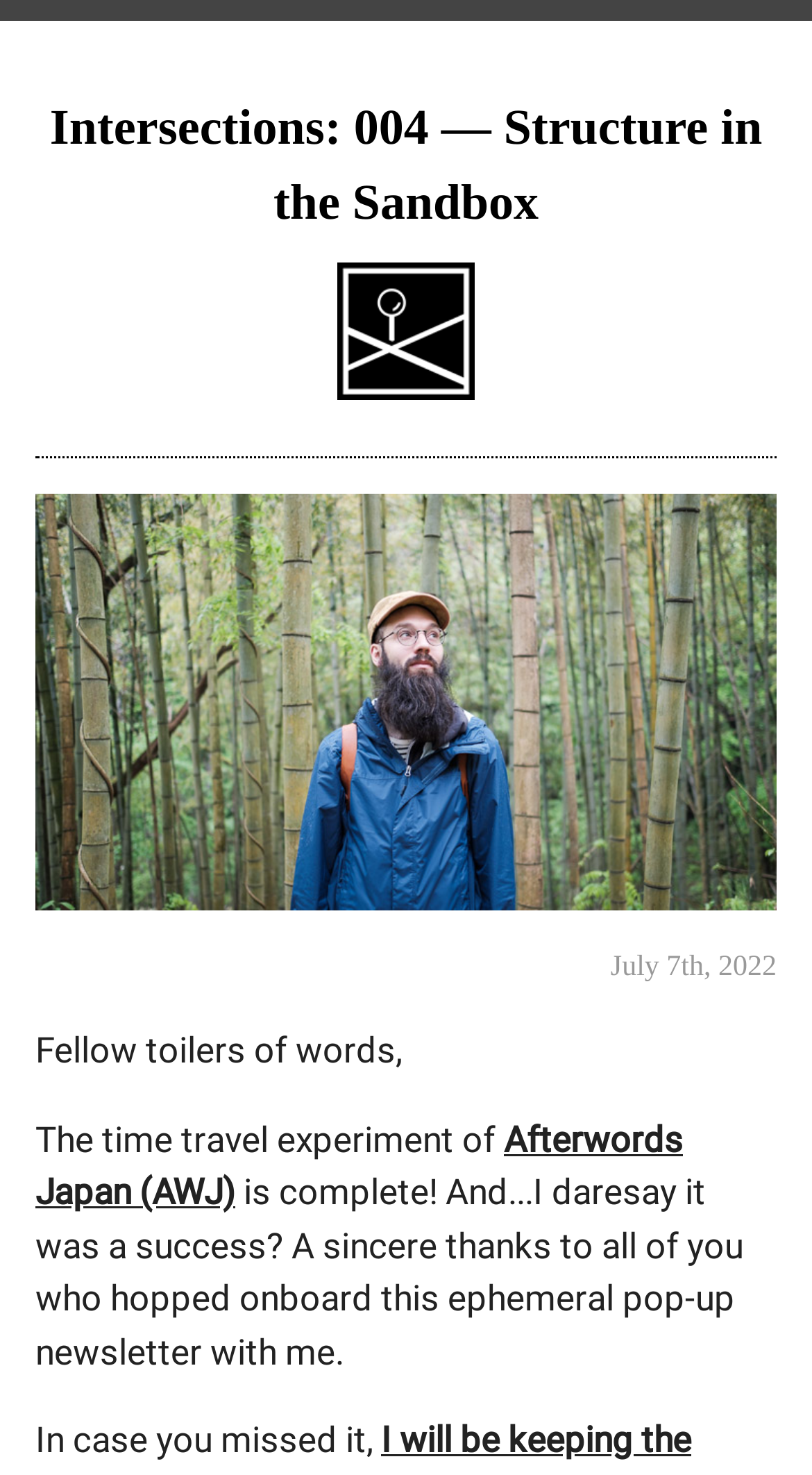Answer with a single word or phrase: 
What is the purpose of the article?

To thank readers